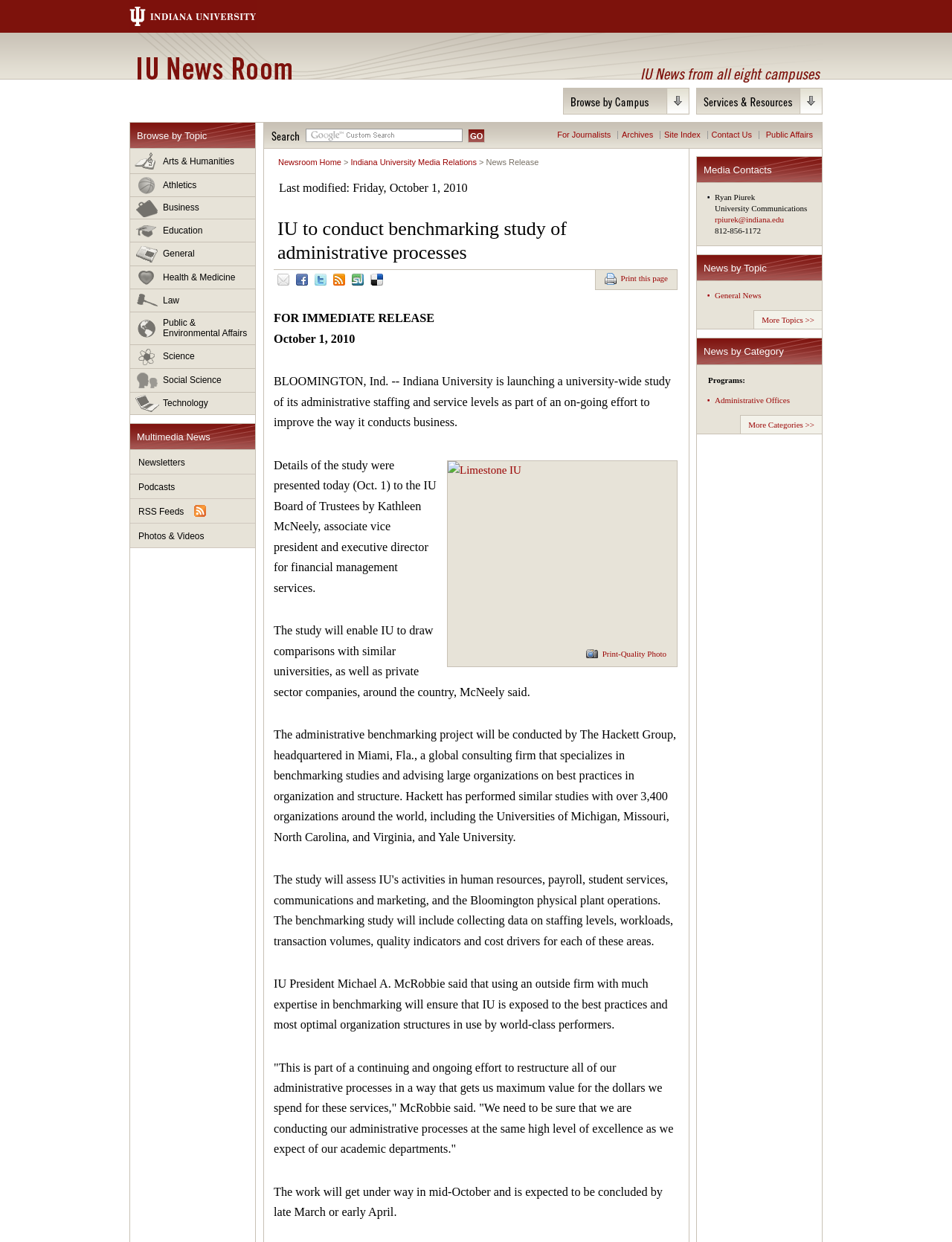Find the bounding box coordinates for the area that should be clicked to accomplish the instruction: "Contact Us".

[0.747, 0.105, 0.79, 0.112]